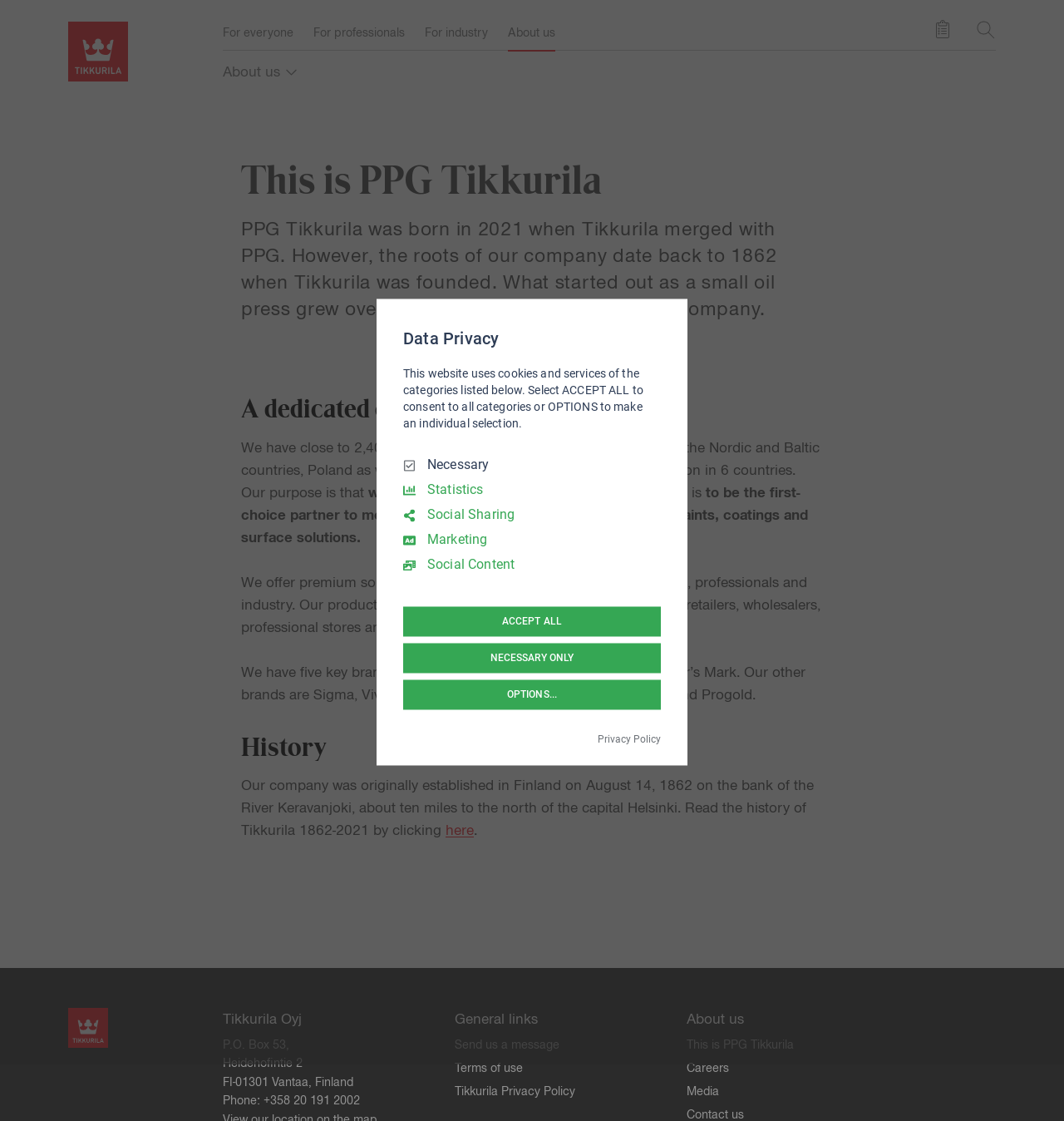Offer a comprehensive description of the webpage’s content and structure.

This webpage is about PPG Tikkurila, a company that was formed in 2021 through the merger of Tikkurila and PPG. The page has a banner at the top with a logo and navigation links. Below the banner, there are three main sections. 

The first section has a heading "This is PPG Tikkurila" and provides a brief overview of the company's history, purpose, and vision. There are five paragraphs of text in this section, with headings "A dedicated community of professionals", "History", and an empty heading. The text describes the company's employees, operations, and products, as well as its history dating back to 1862.

The second section is located at the bottom of the page and contains contact information, general links, and a section about data privacy. The contact information includes the company's address, phone number, and links to send a message or access general links. The general links section has links to "About us", "Careers", and "Media". The data privacy section has a heading "Data Privacy" and explains how the website uses cookies and services. There are options to accept all, necessary only, or customize the settings.

Throughout the page, there are several images, including a logo, icons for navigation links, and images in the data privacy section. There are also several buttons, including "Save product or a color", "Search", "ACCEPT ALL", "NECESSARY ONLY", and "OPTIONS...".